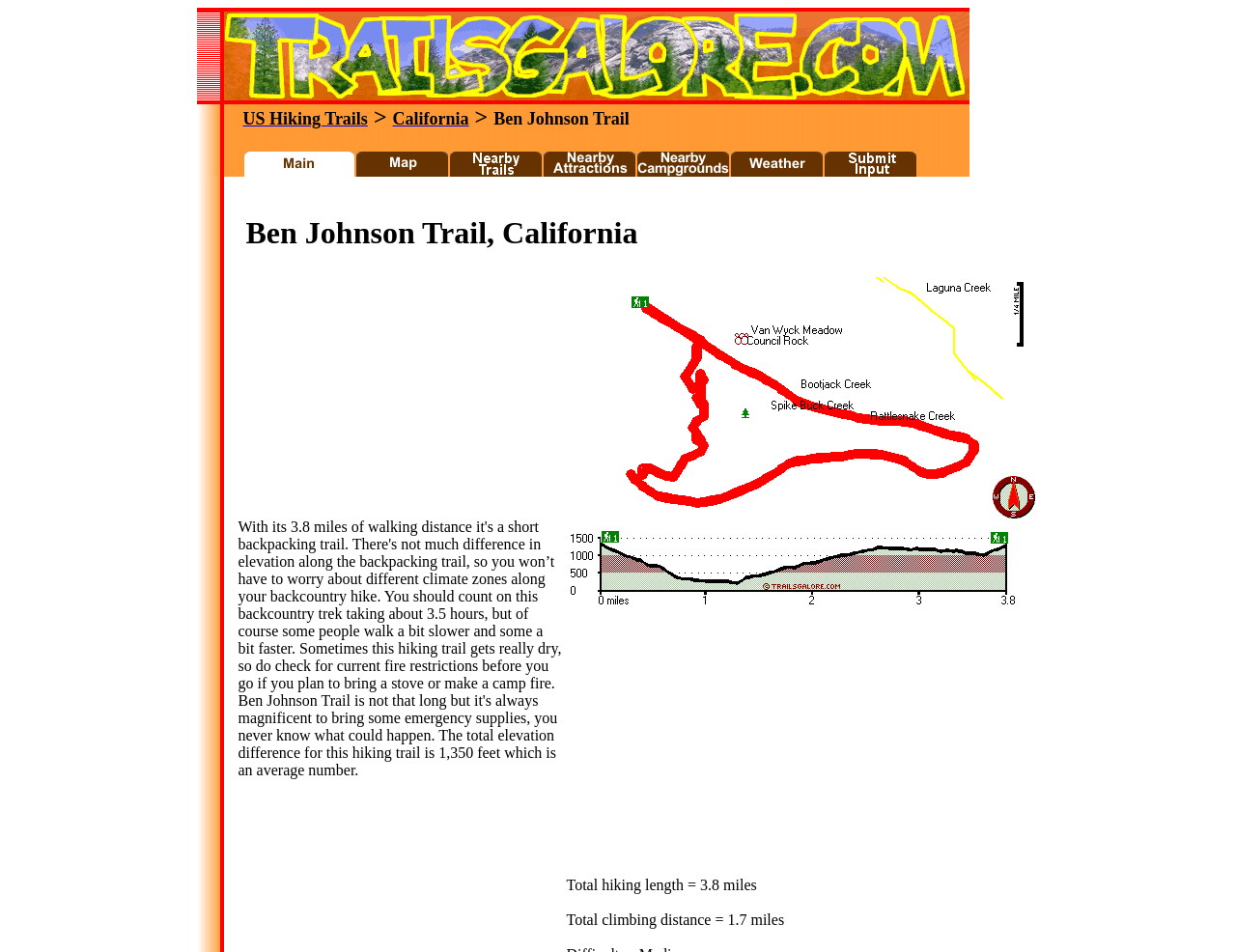What is the state where the hiking trail is located?
Kindly offer a comprehensive and detailed response to the question.

The state where the hiking trail is located can be found in the link element with the text 'California'. This element is located within the LayoutTableCell element with the text 'US Hiking Trails > California > Ben Johnson Trail MAPTRAILSNEARBY ATTRACTIONSCAMPGROUNDSWEATHERSUBMIT INPUT'.